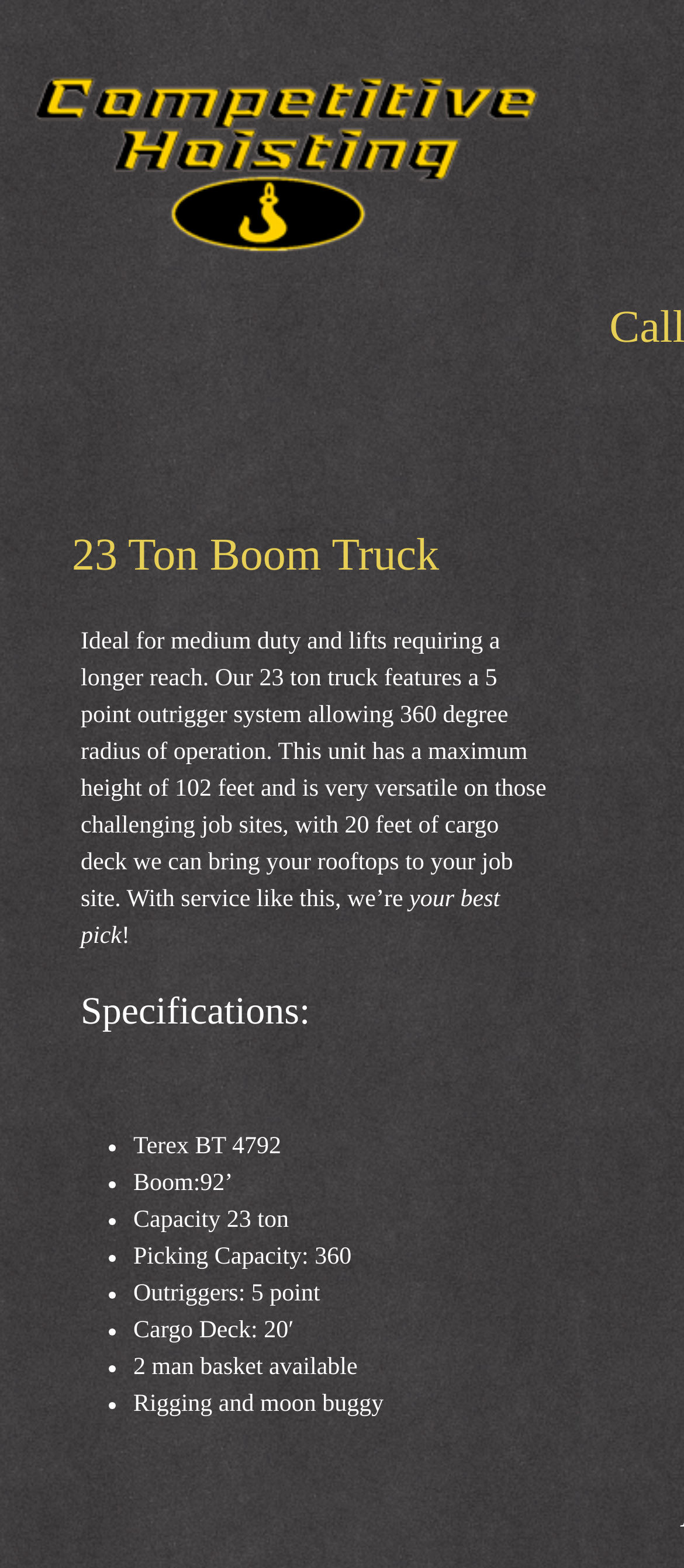Given the description "alt="Competitive Hoisting"", provide the bounding box coordinates of the corresponding UI element.

[0.038, 0.092, 0.8, 0.109]